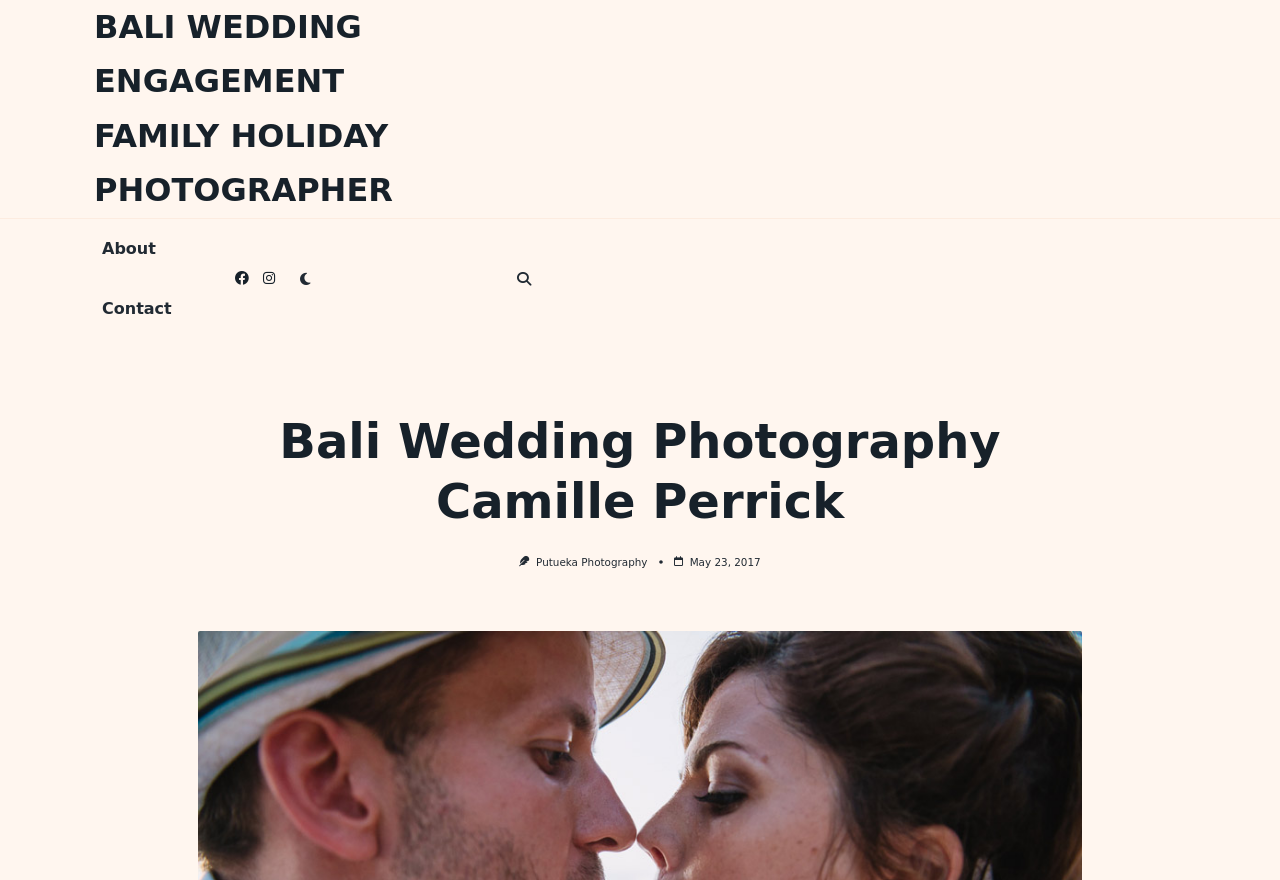How many navigation links are there?
Using the visual information from the image, give a one-word or short-phrase answer.

3